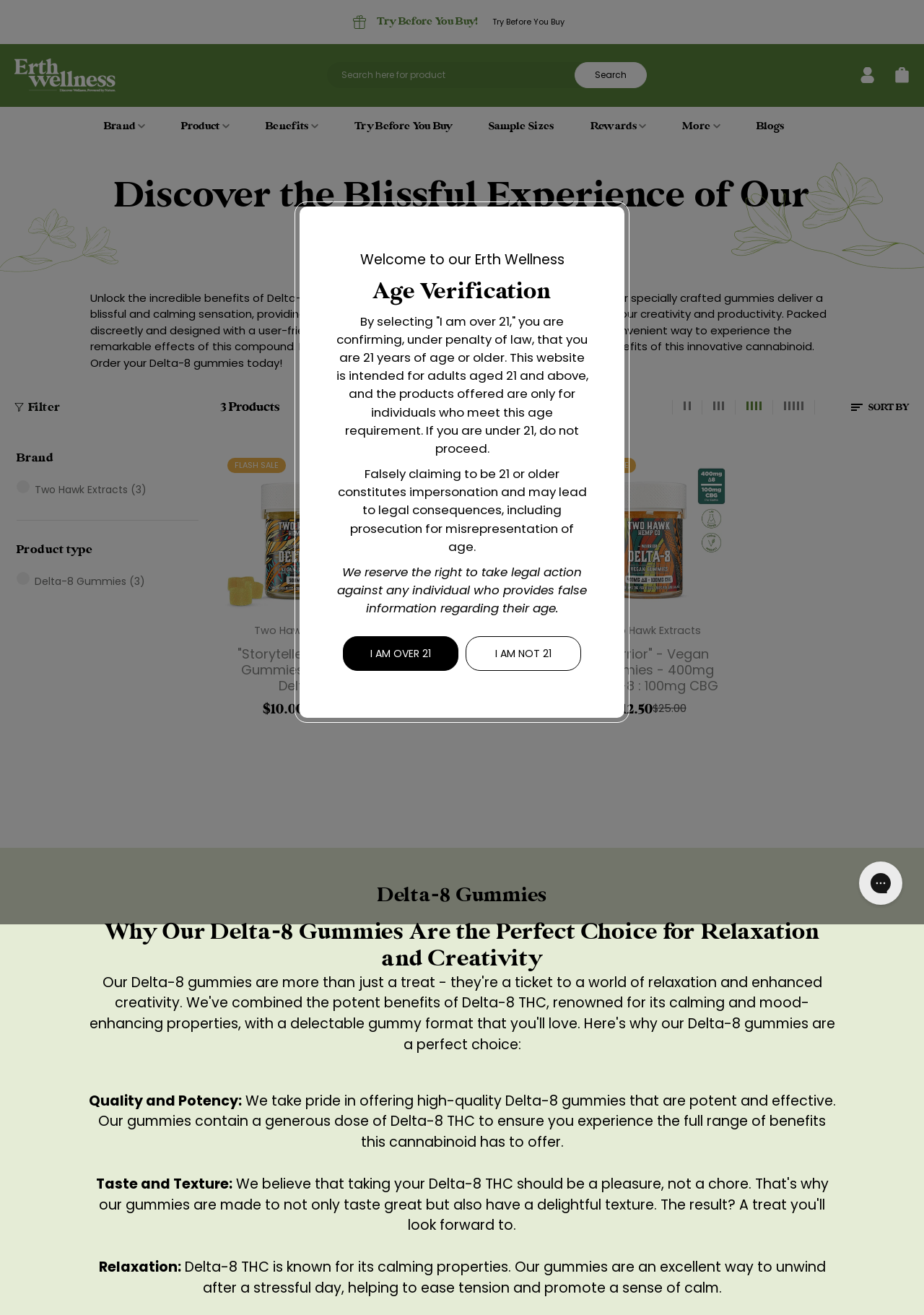Determine the bounding box coordinates for the area that should be clicked to carry out the following instruction: "Share the article on Facebook".

None